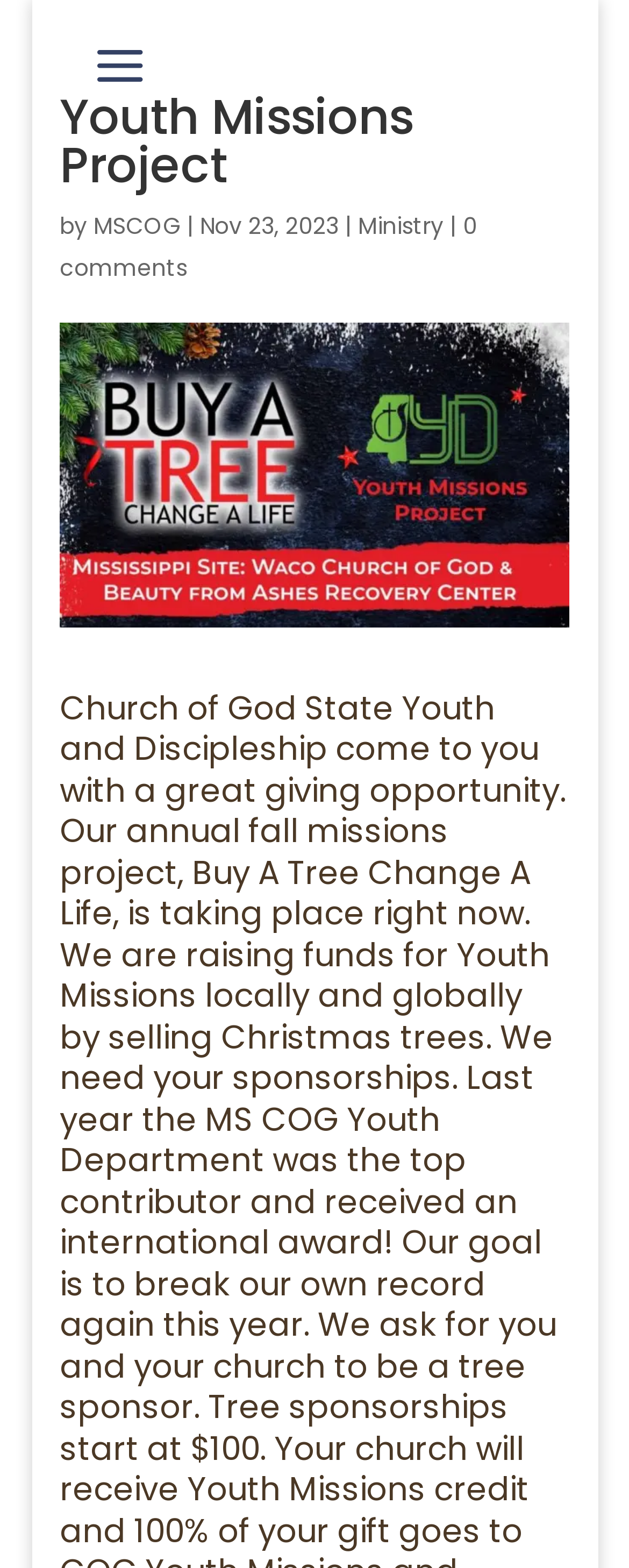What is the name of the organization?
Based on the screenshot, give a detailed explanation to answer the question.

The name of the organization can be found in the link 'MSCOG' which is located next to the 'by' text, indicating that MSCOG is the organization responsible for the Youth Missions Project.